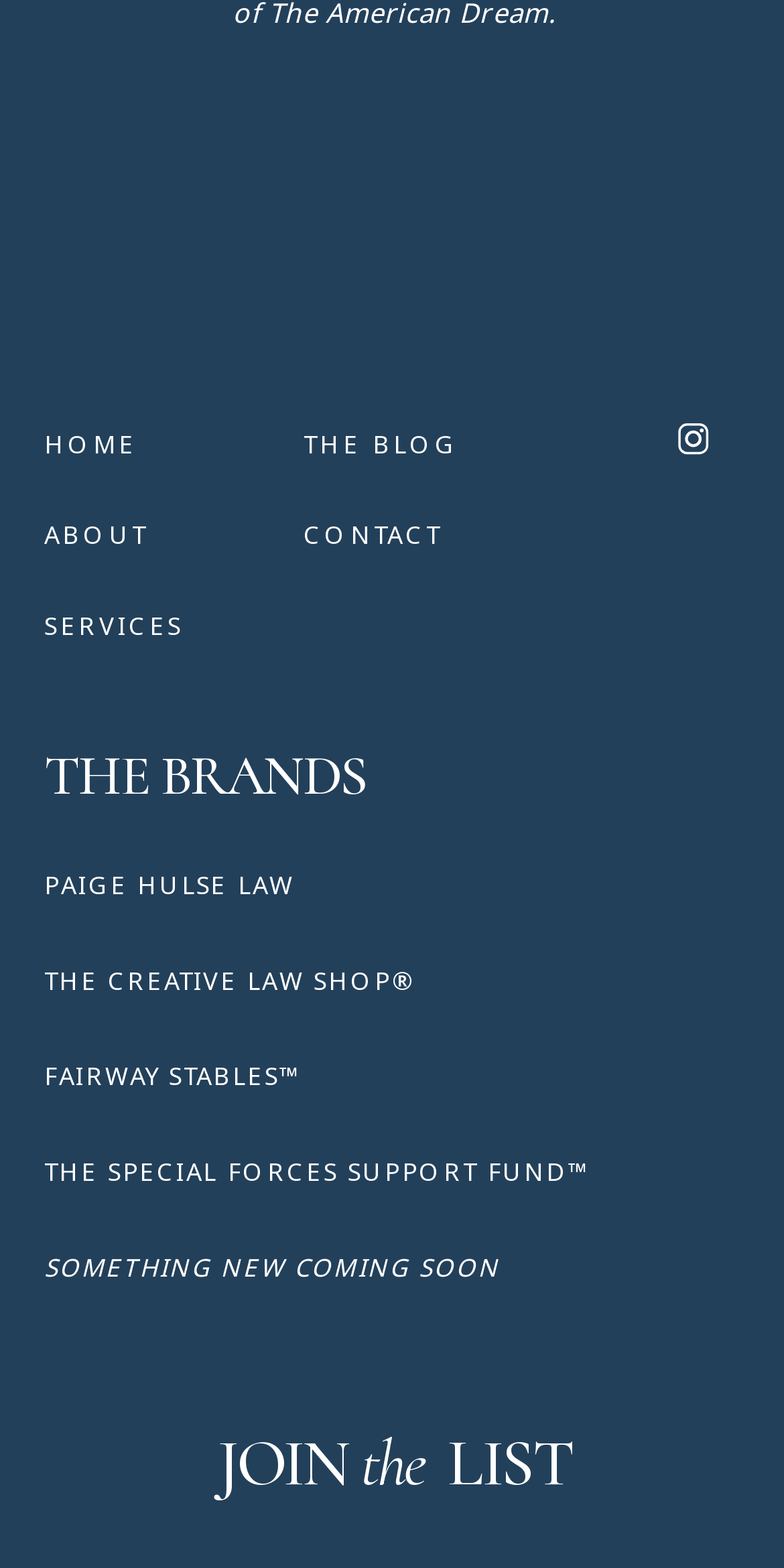Identify the bounding box coordinates of the specific part of the webpage to click to complete this instruction: "Go to CONTACT page".

[0.388, 0.325, 0.7, 0.356]